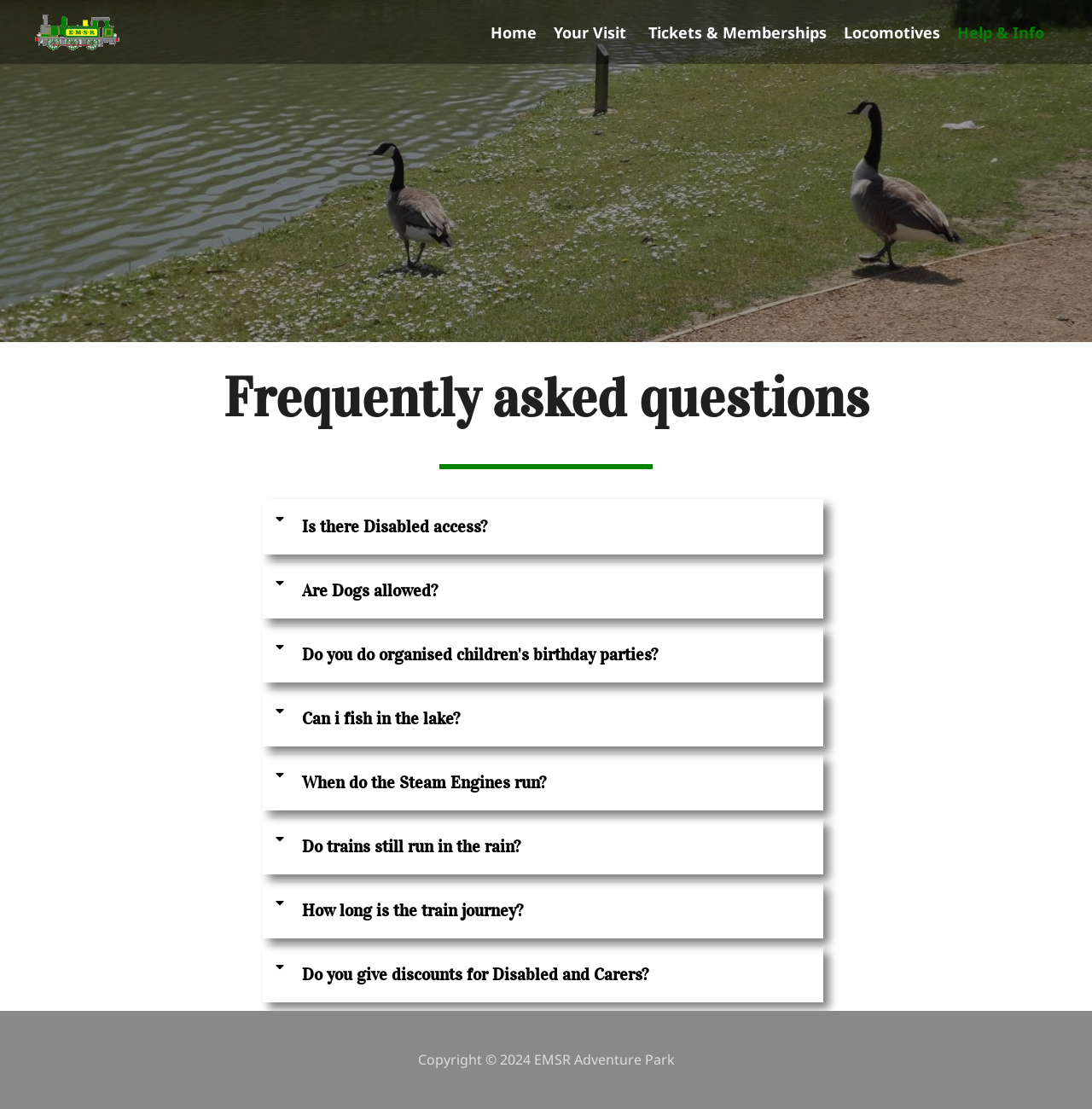Find the bounding box coordinates of the UI element according to this description: "Locations".

None